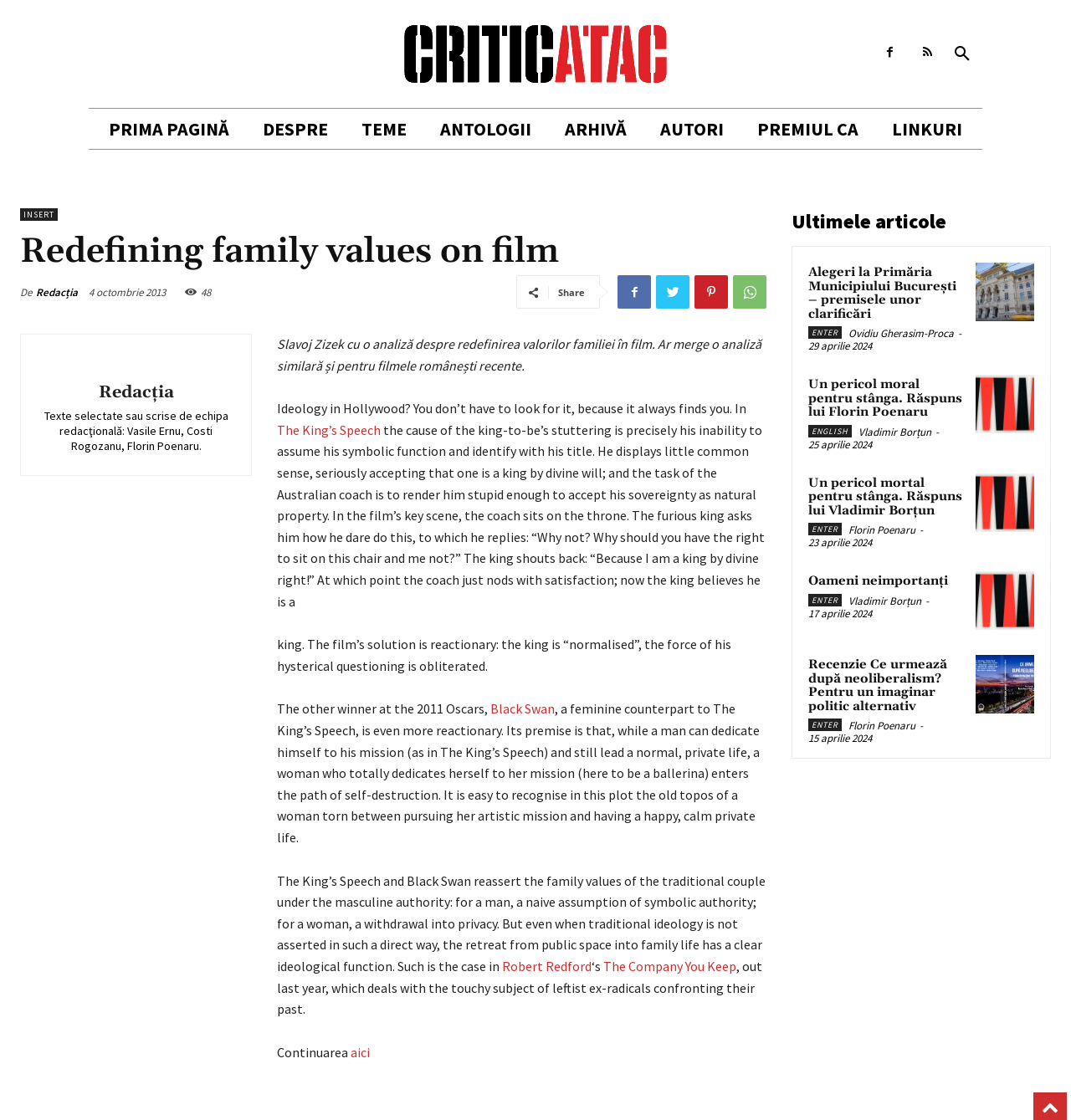Can you find and generate the webpage's heading?

Redefining family values on film